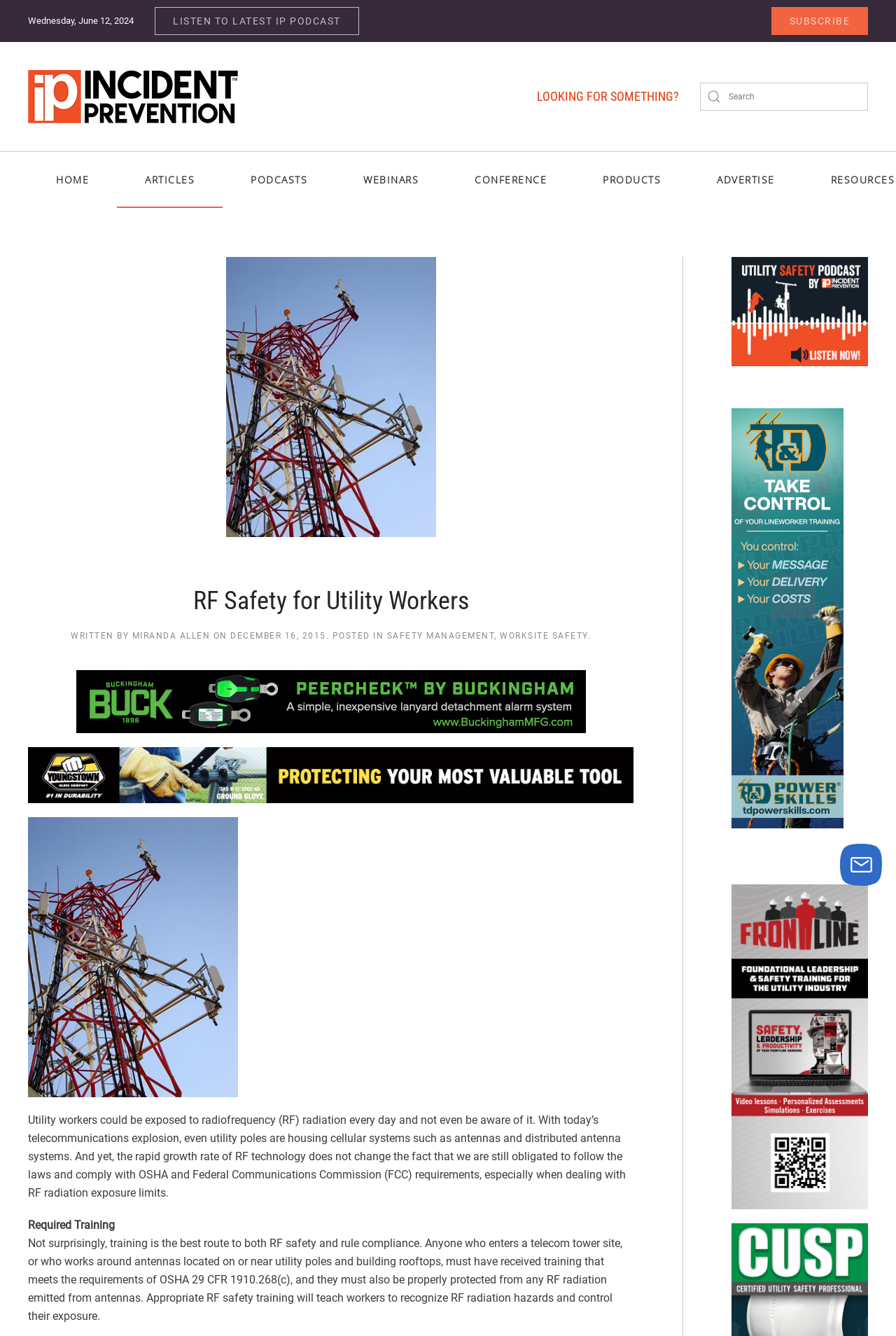Refer to the image and provide an in-depth answer to the question:
What is the name of the podcast?

I found the name of the podcast by looking at the link 'iP Utility Safety Podcast' which is located at the bottom of the page.